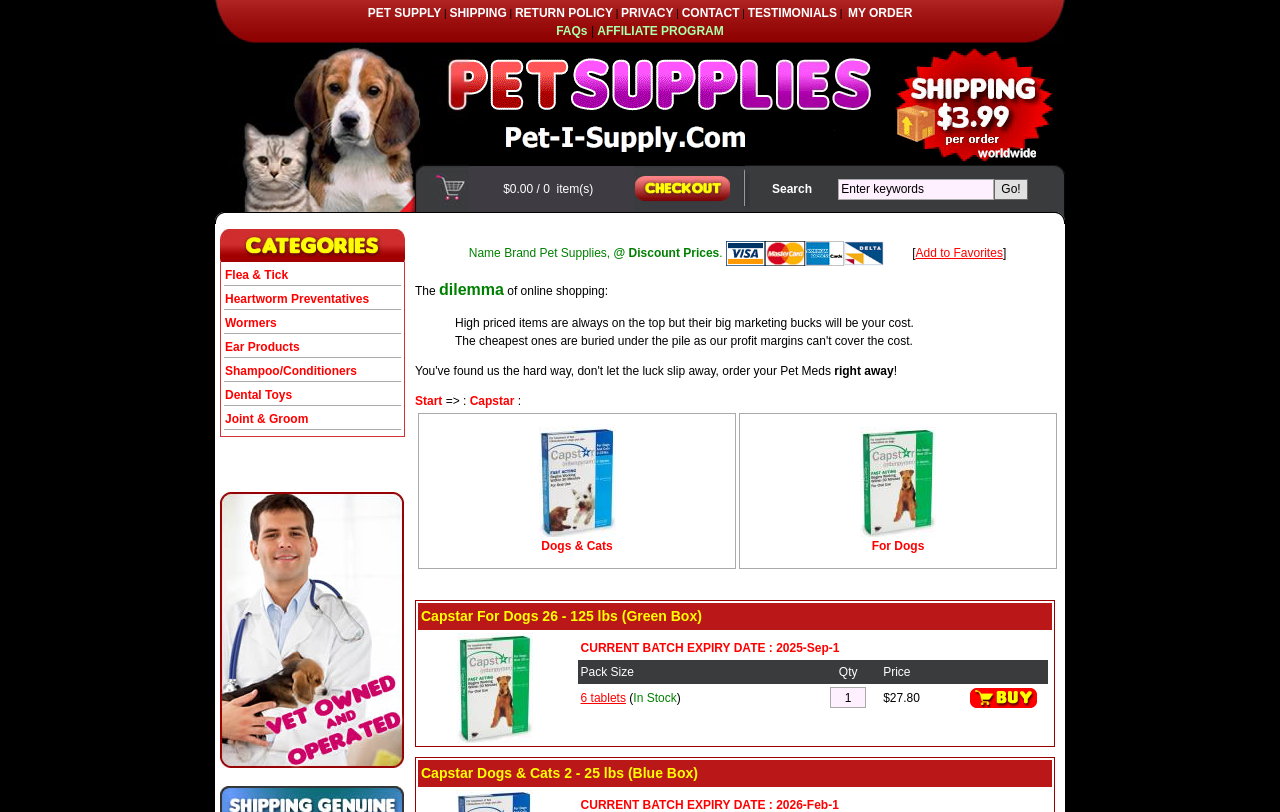What is the text of the first link in the top navigation bar?
Could you answer the question with a detailed and thorough explanation?

I looked at the top navigation bar and found the first link, which has the text 'PET SUPPLY'.